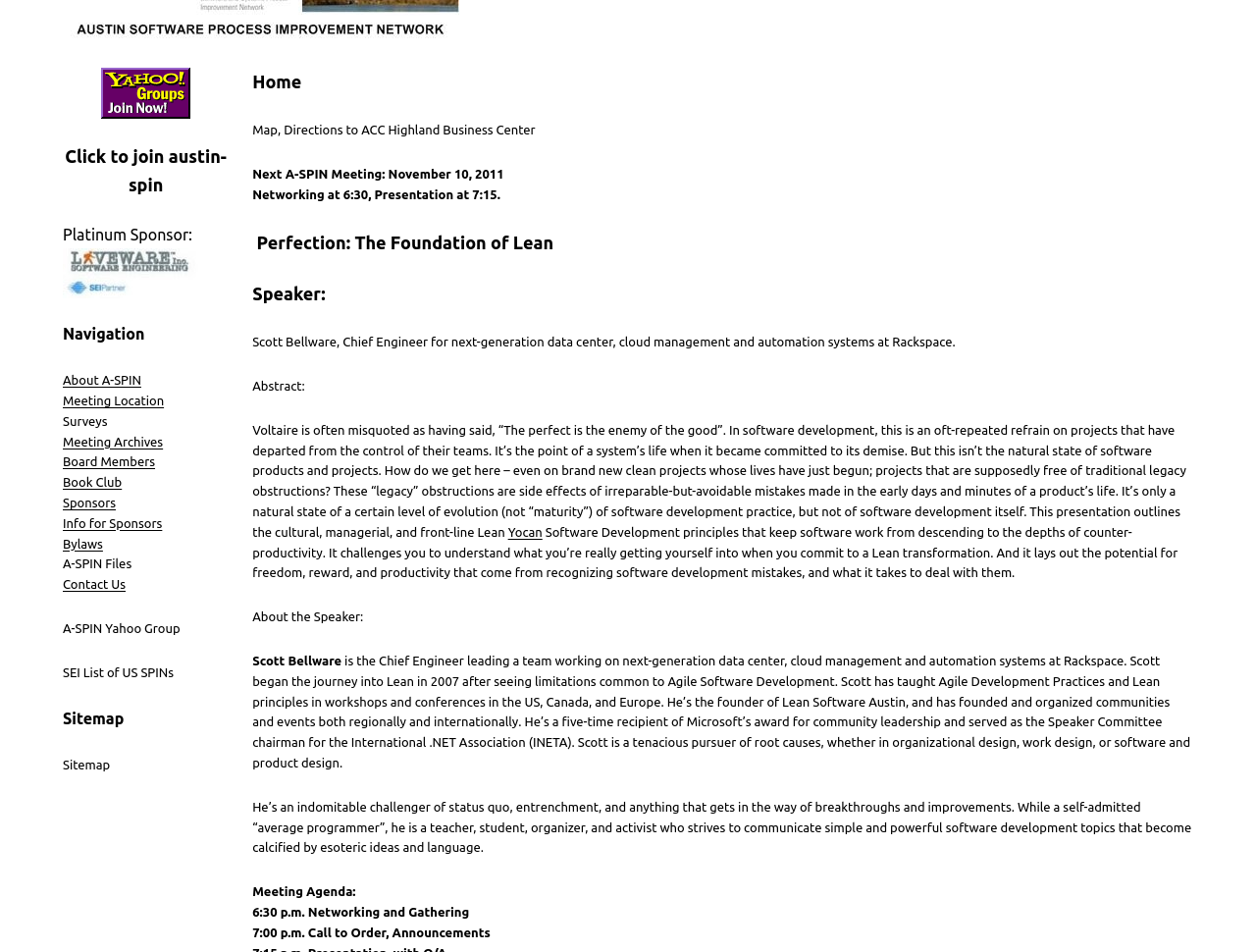Bounding box coordinates are specified in the format (top-left x, top-left y, bottom-right x, bottom-right y). All values are floating point numbers bounded between 0 and 1. Please provide the bounding box coordinate of the region this sentence describes: Bylaws

[0.05, 0.563, 0.082, 0.578]